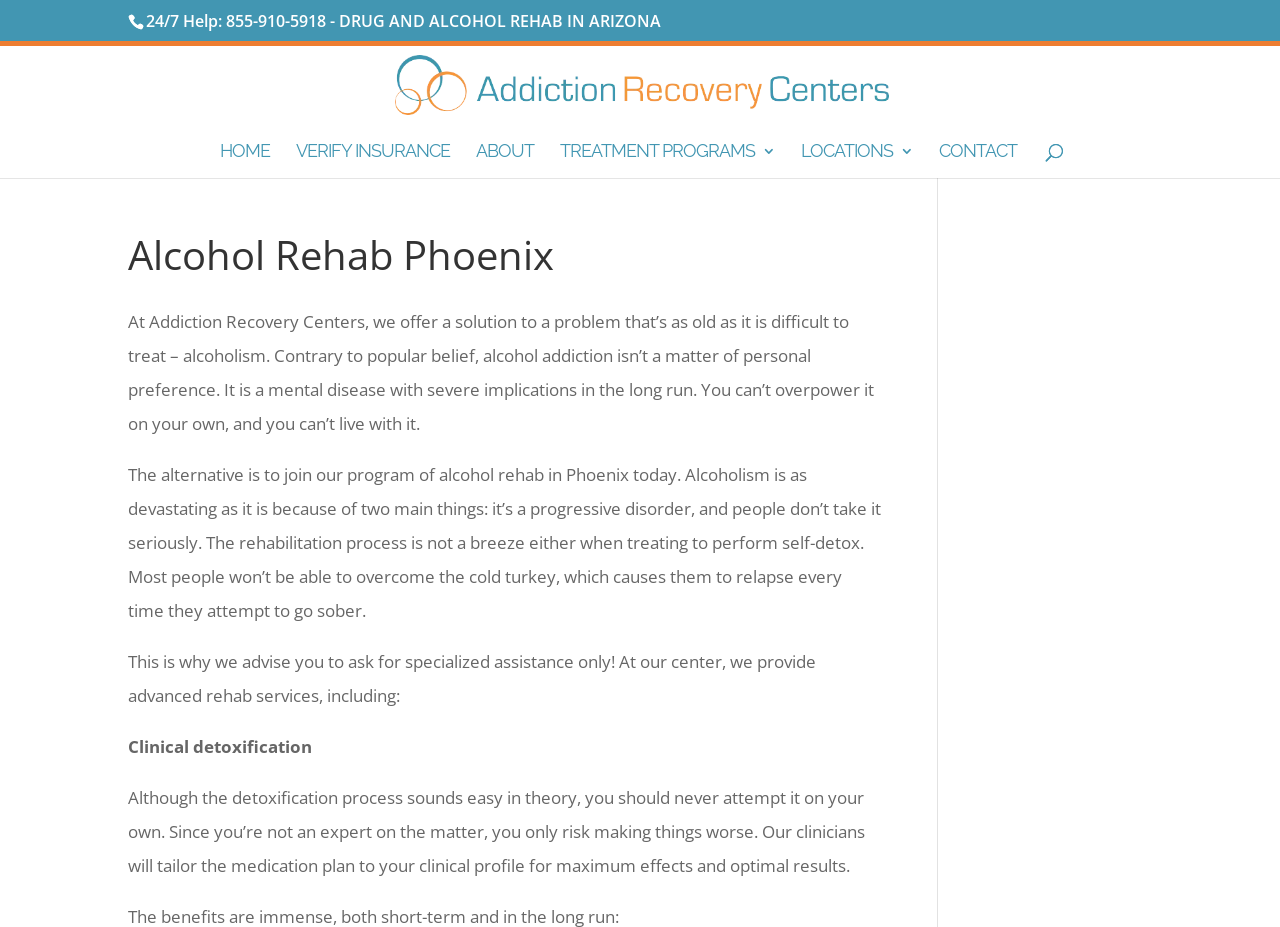Locate the bounding box coordinates of the element's region that should be clicked to carry out the following instruction: "Learn about treatment programs". The coordinates need to be four float numbers between 0 and 1, i.e., [left, top, right, bottom].

[0.437, 0.155, 0.605, 0.192]